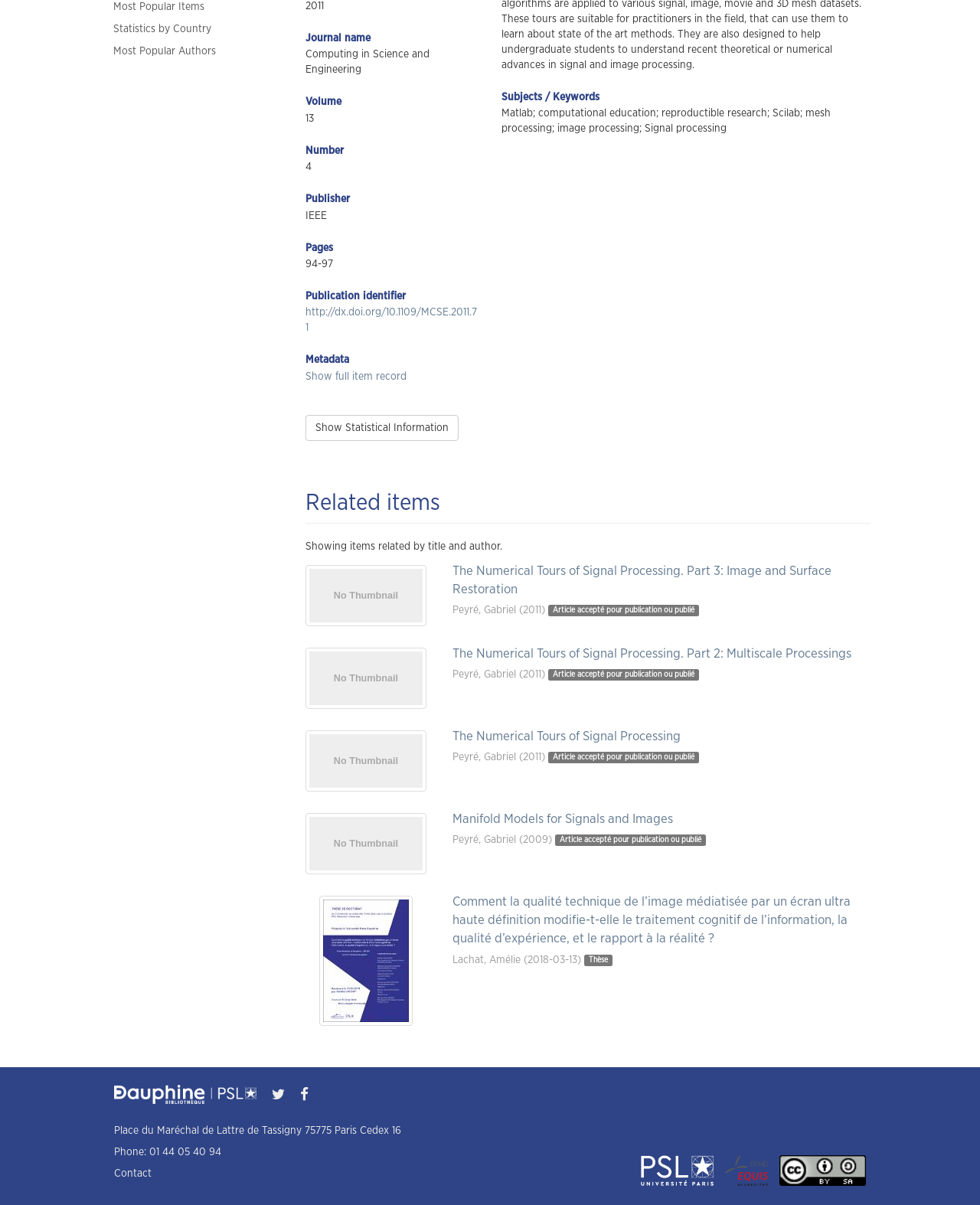For the following element description, predict the bounding box coordinates in the format (top-left x, top-left y, bottom-right x, bottom-right y). All values should be floating point numbers between 0 and 1. Description: title="Creative Commons"

[0.783, 0.949, 0.884, 0.993]